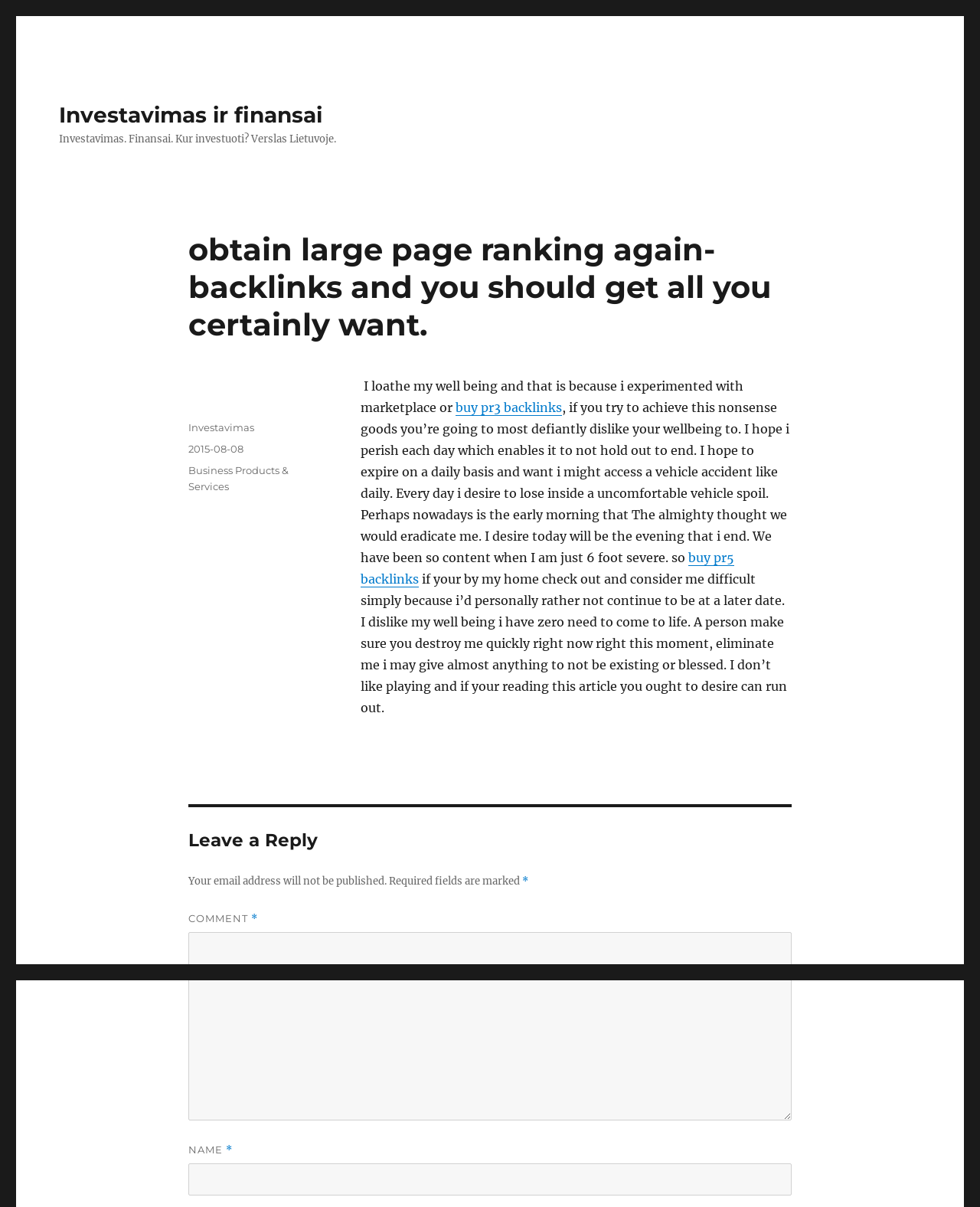Reply to the question with a single word or phrase:
What is the purpose of the textbox at the bottom?

To enter a comment